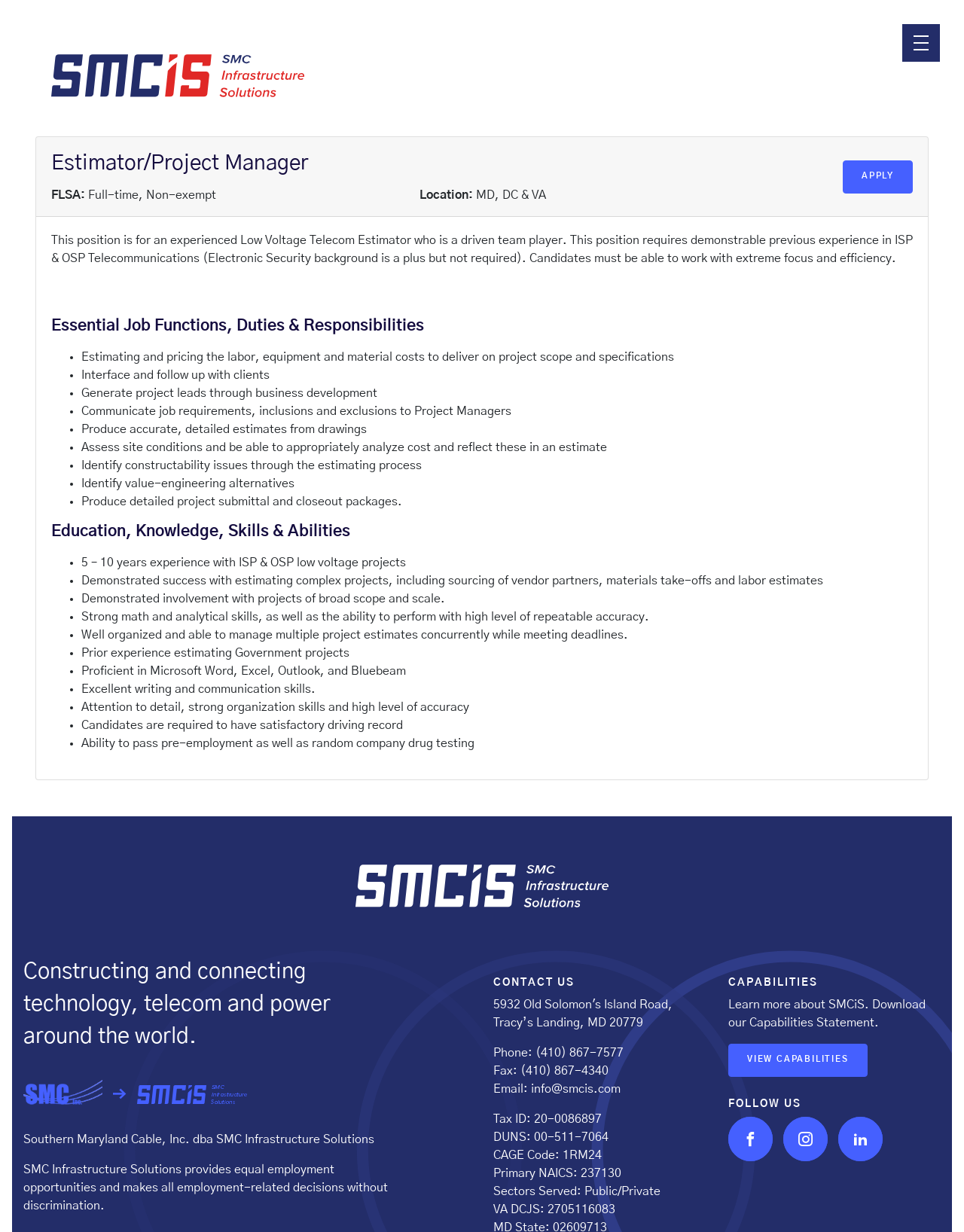Identify the coordinates of the bounding box for the element that must be clicked to accomplish the instruction: "Click the APPLY button".

[0.874, 0.13, 0.947, 0.157]